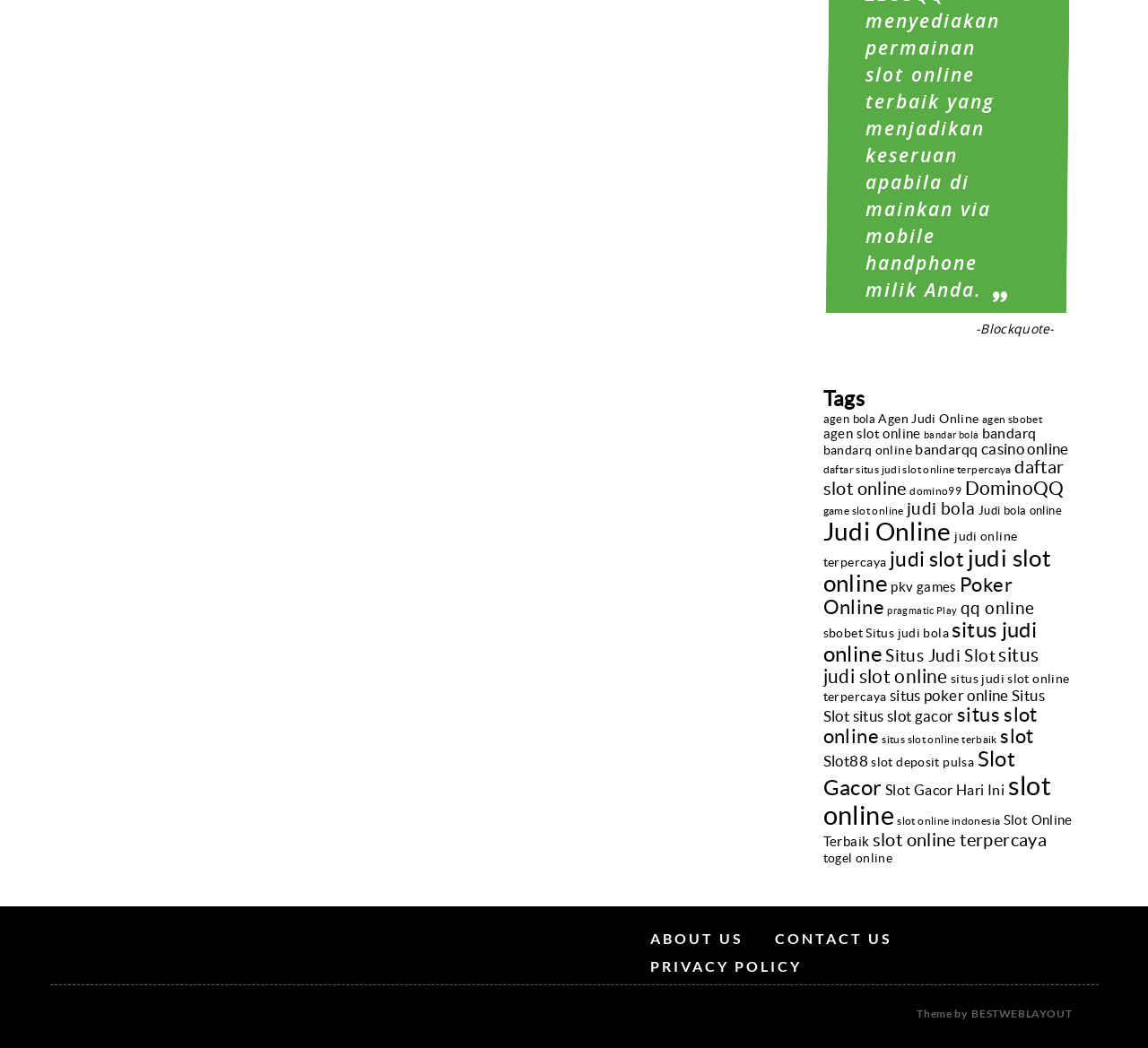What is the last link on the webpage?
From the image, provide a succinct answer in one word or a short phrase.

togel online